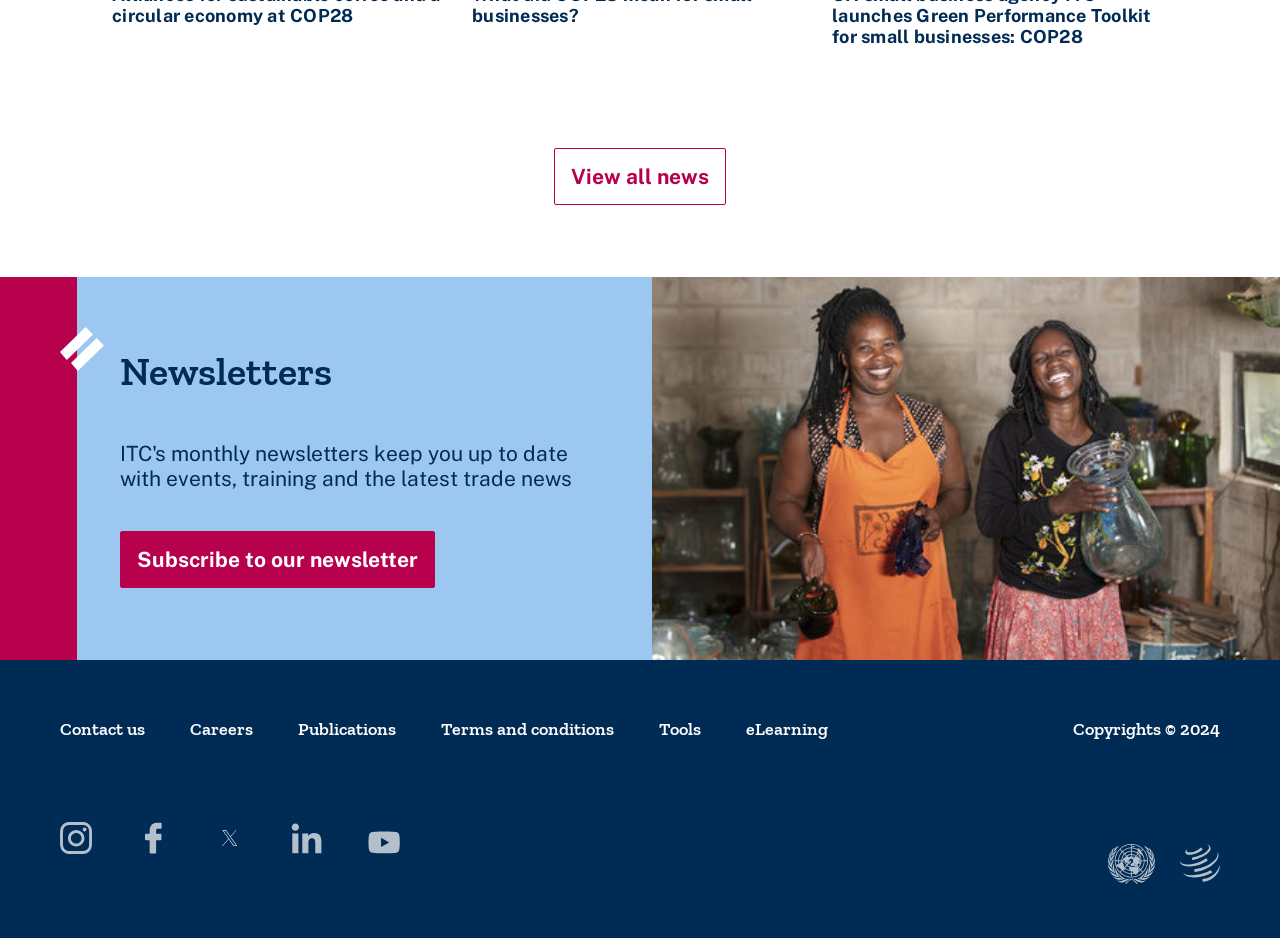Please determine the bounding box coordinates of the element to click on in order to accomplish the following task: "Open Instagram". Ensure the coordinates are four float numbers ranging from 0 to 1, i.e., [left, top, right, bottom].

[0.047, 0.876, 0.072, 0.91]